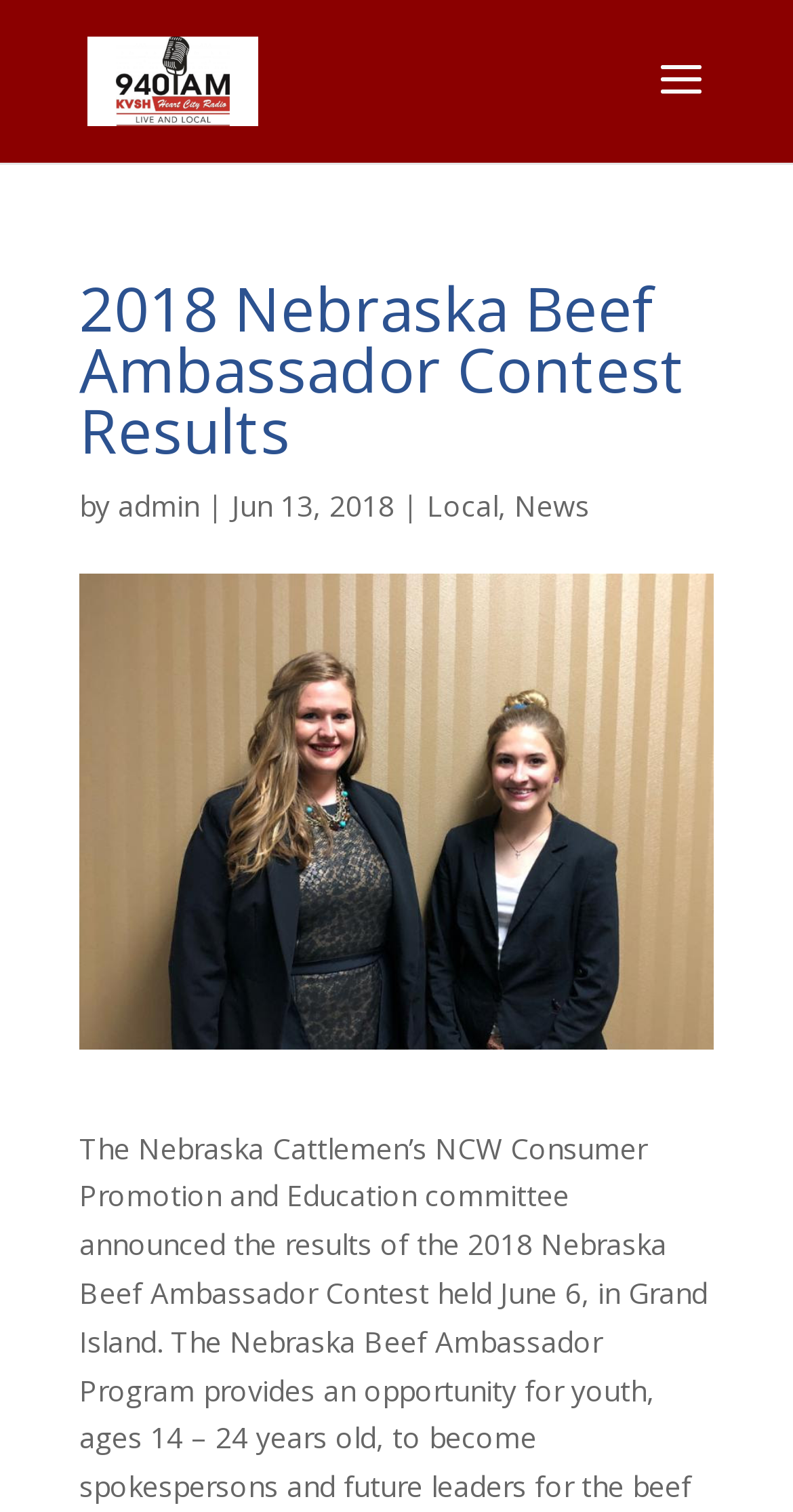Who is the author of the article?
Please give a detailed and elaborate answer to the question.

I found the answer by looking at the link element 'admin' which is next to the text 'by' and a date, suggesting that 'admin' is the author of the article.